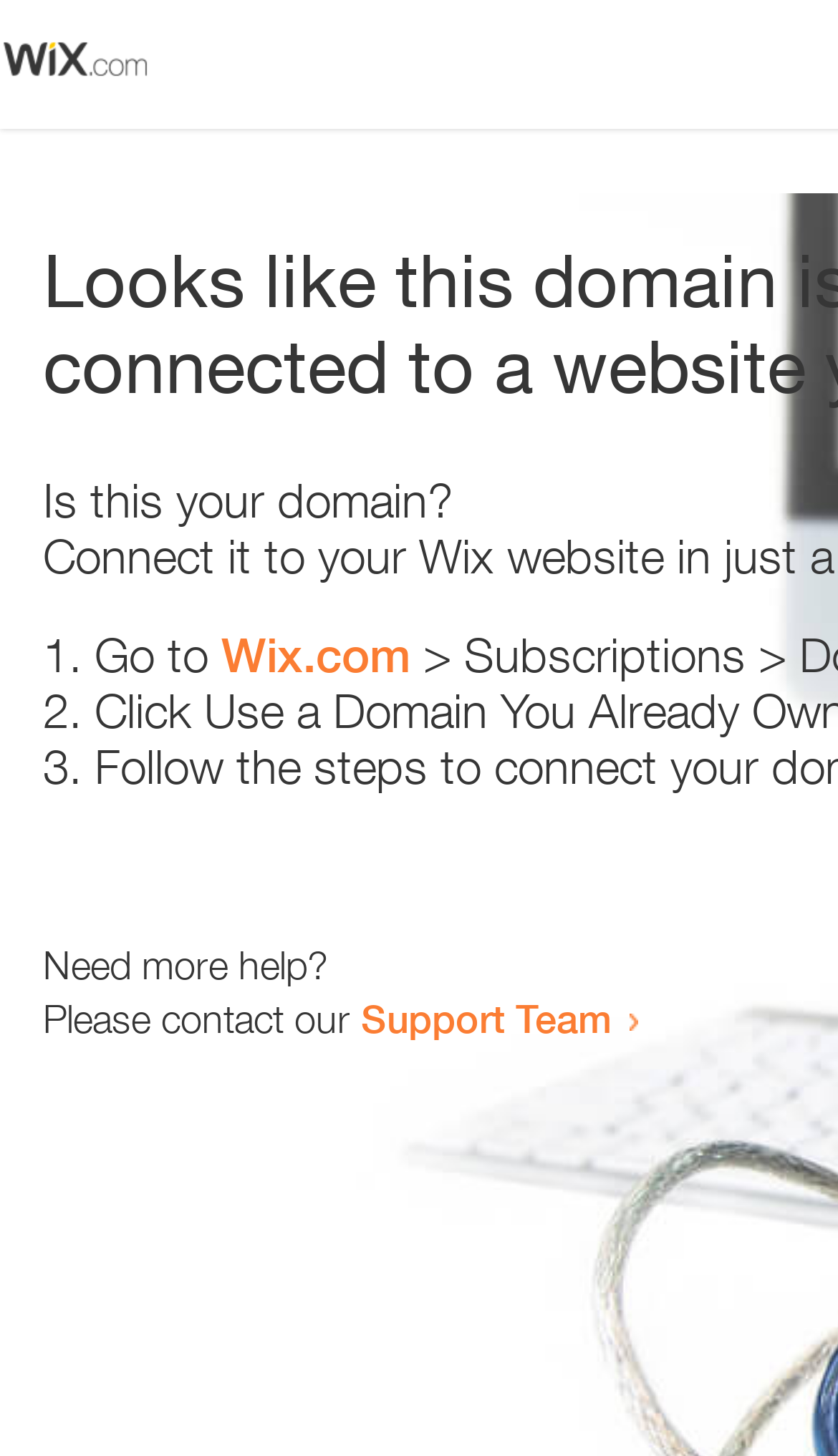Calculate the bounding box coordinates for the UI element based on the following description: "Support Team". Ensure the coordinates are four float numbers between 0 and 1, i.e., [left, top, right, bottom].

[0.431, 0.683, 0.731, 0.715]